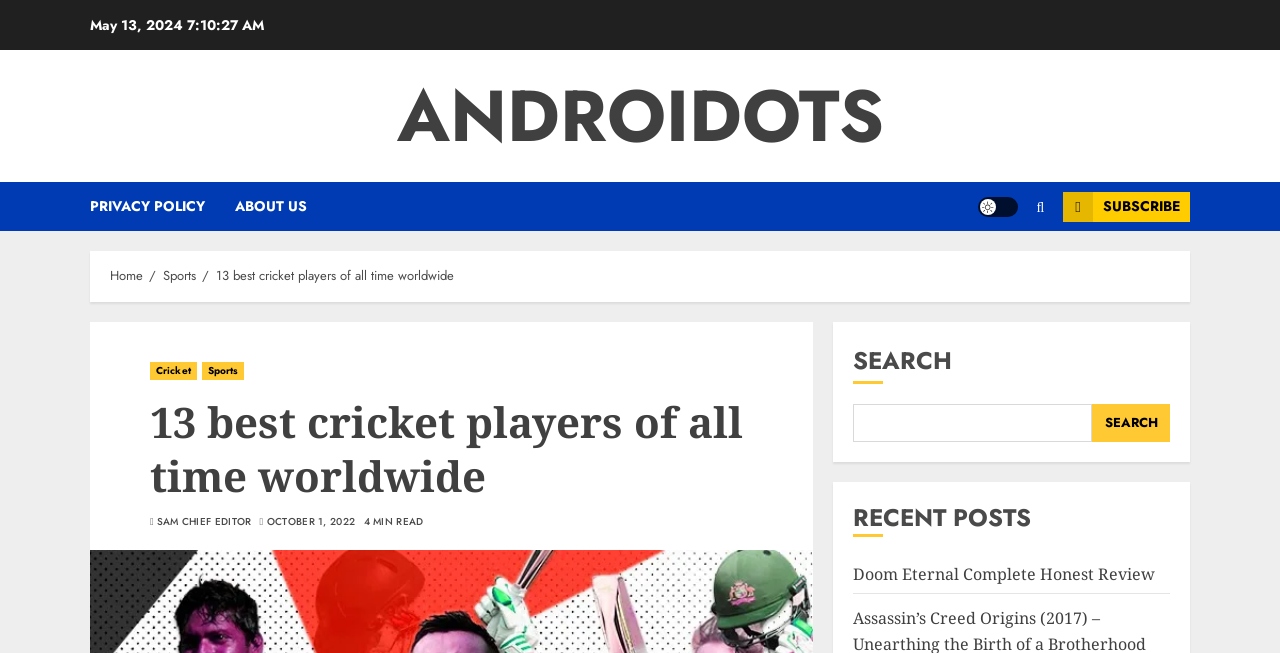Pinpoint the bounding box coordinates of the clickable area necessary to execute the following instruction: "Read the 'Grill the Prime Cuts' recipe". The coordinates should be given as four float numbers between 0 and 1, namely [left, top, right, bottom].

None